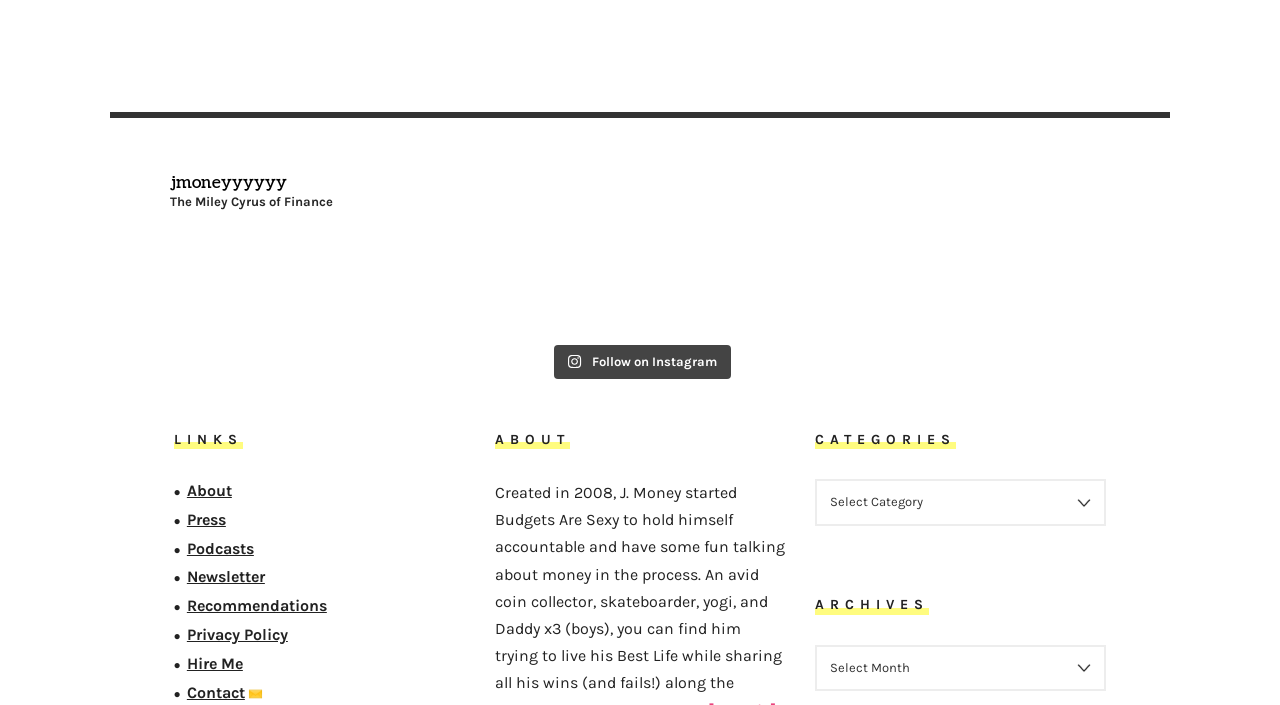Please find the bounding box coordinates of the element that needs to be clicked to perform the following instruction: "View the Archives page". The bounding box coordinates should be four float numbers between 0 and 1, represented as [left, top, right, bottom].

[0.637, 0.914, 0.864, 0.981]